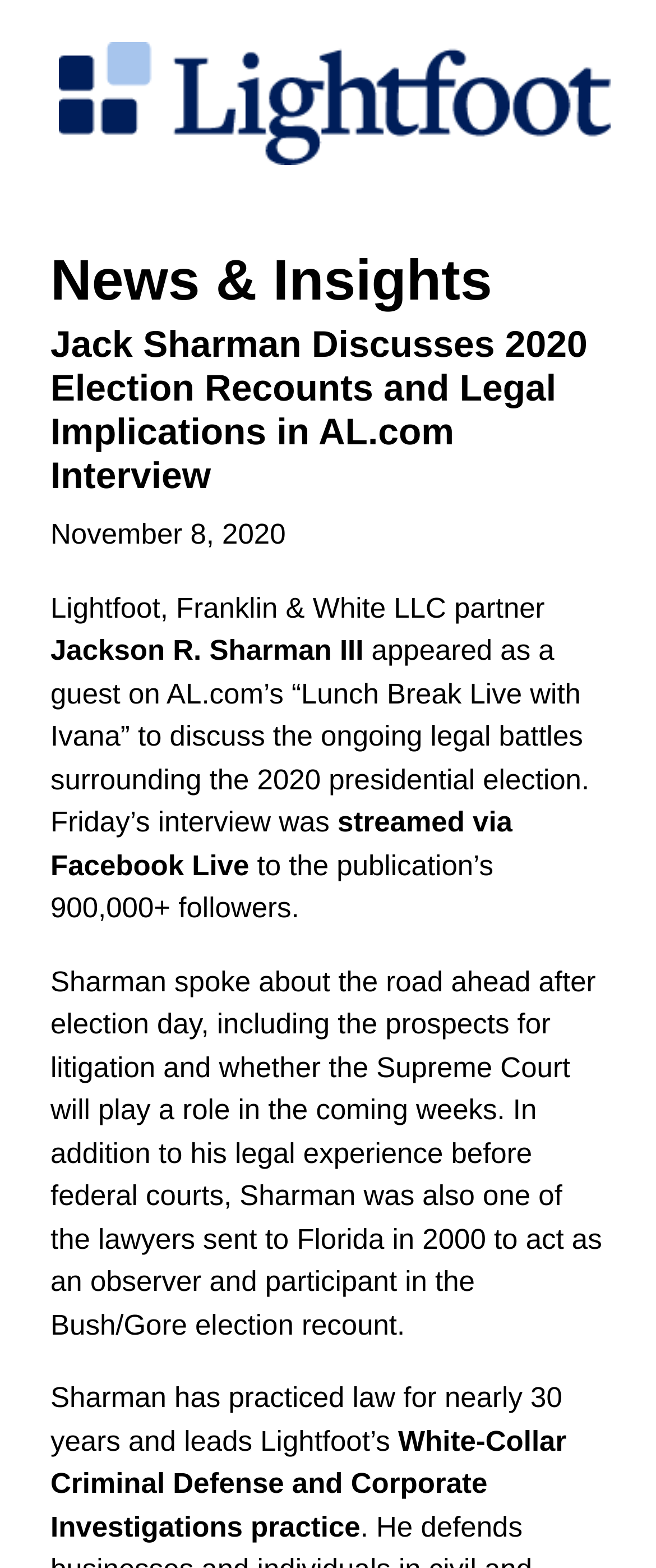Generate a comprehensive description of the webpage.

The webpage appears to be an article or news page discussing an interview with Jack Sharman, a partner at Lightfoot, Franklin & White LLC, about the 2020 election recounts and legal implications. 

At the top left of the page, there is a link to "Lightfoot, Franklin & White LLC" accompanied by an image of the same name. Below this, there is a heading "News & Insights" followed by a subheading "Jack Sharman Discusses 2020 Election Recounts and Legal Implications in AL.com Interview". 

To the right of the subheading, there is a date "November 8, 2020". Below the date, there is a paragraph of text describing the interview, including a link to Jackson R. Sharman III and another link to "streamed via Facebook Live". 

The text continues to describe Sharman's experience and qualifications, including his role in the Bush/Gore election recount in 2000. There is also a link to "White-Collar Criminal Defense and Corporate Investigations practice" at the bottom of the page.